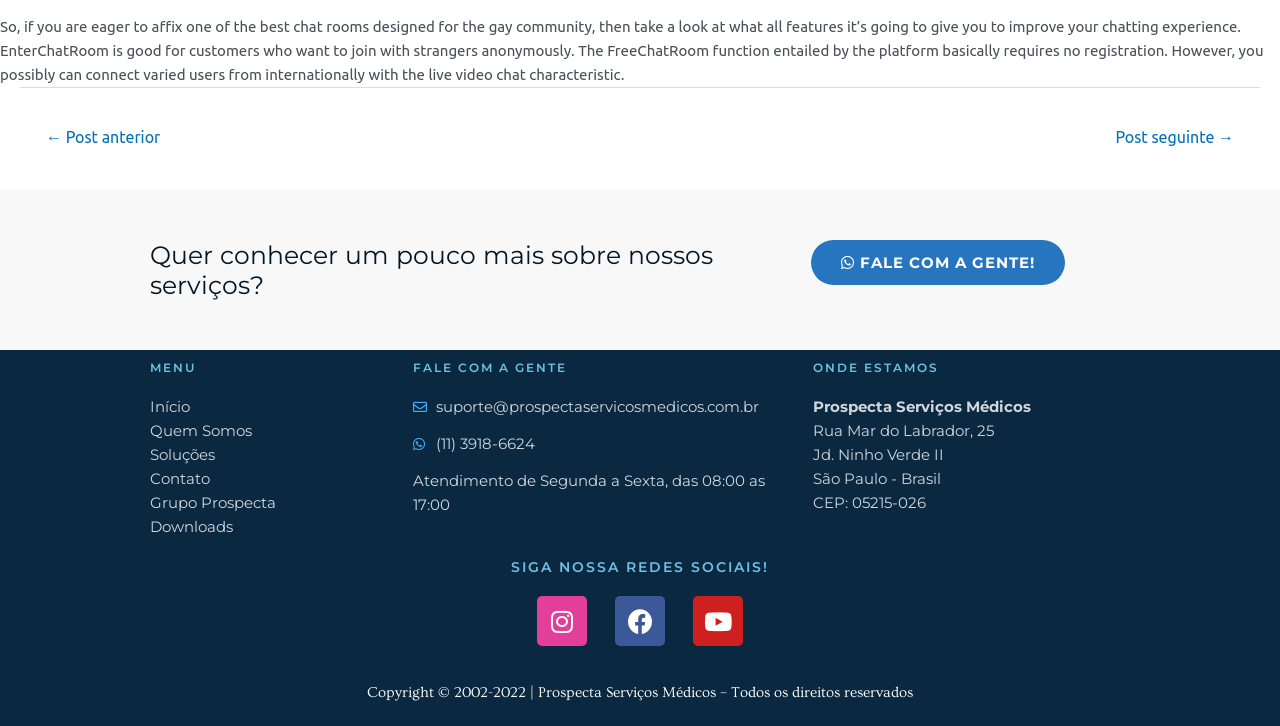Please determine the bounding box coordinates of the section I need to click to accomplish this instruction: "Check the 'MENU'".

[0.117, 0.495, 0.307, 0.516]